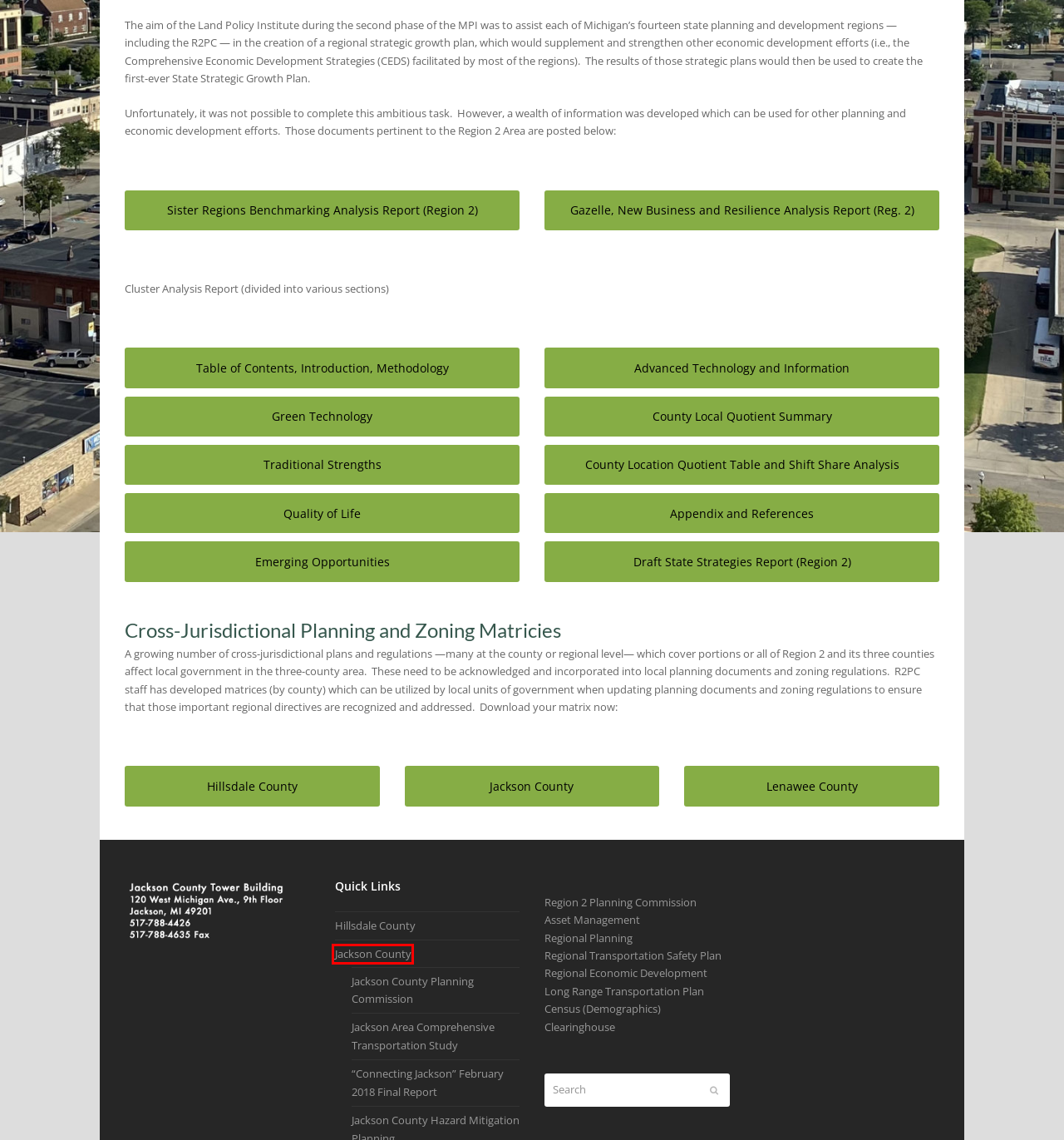You have a screenshot of a webpage with a red bounding box around an element. Select the webpage description that best matches the new webpage after clicking the element within the red bounding box. Here are the descriptions:
A. Jackson Area Comprehensive Transportation Study – Region 2 Planning Commission
B. Jackson County Planning Commission – Region 2 Planning Commission
C. Hillsdale County – Region 2 Planning Commission
D. Jackson County – Region 2 Planning Commission
E. Connecting Jackson Final Report – Region 2 Planning Commission
F. Regional Transportation Safety Plan – Region 2 Planning Commission
G. Census (Demographics) Clearinghouse – Region 2 Planning Commission
H. Long Range Transportation Plan – Region 2 Planning Commission

D